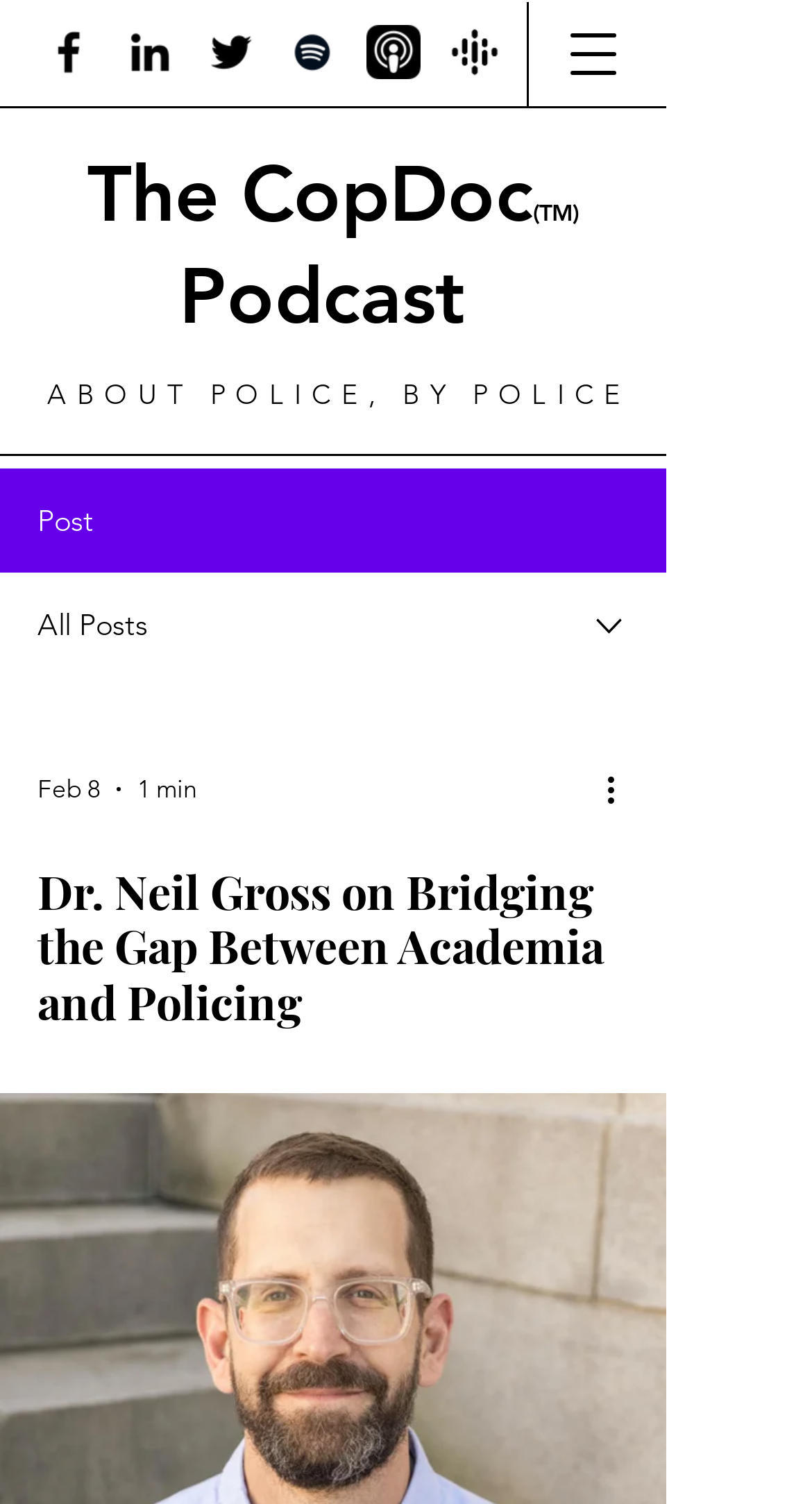Please provide a comprehensive answer to the question below using the information from the image: What is the date of the post?

I found the date of the post by looking at the combobox section, which contains a generic element with the text 'Feb 8', indicating the date of the post.